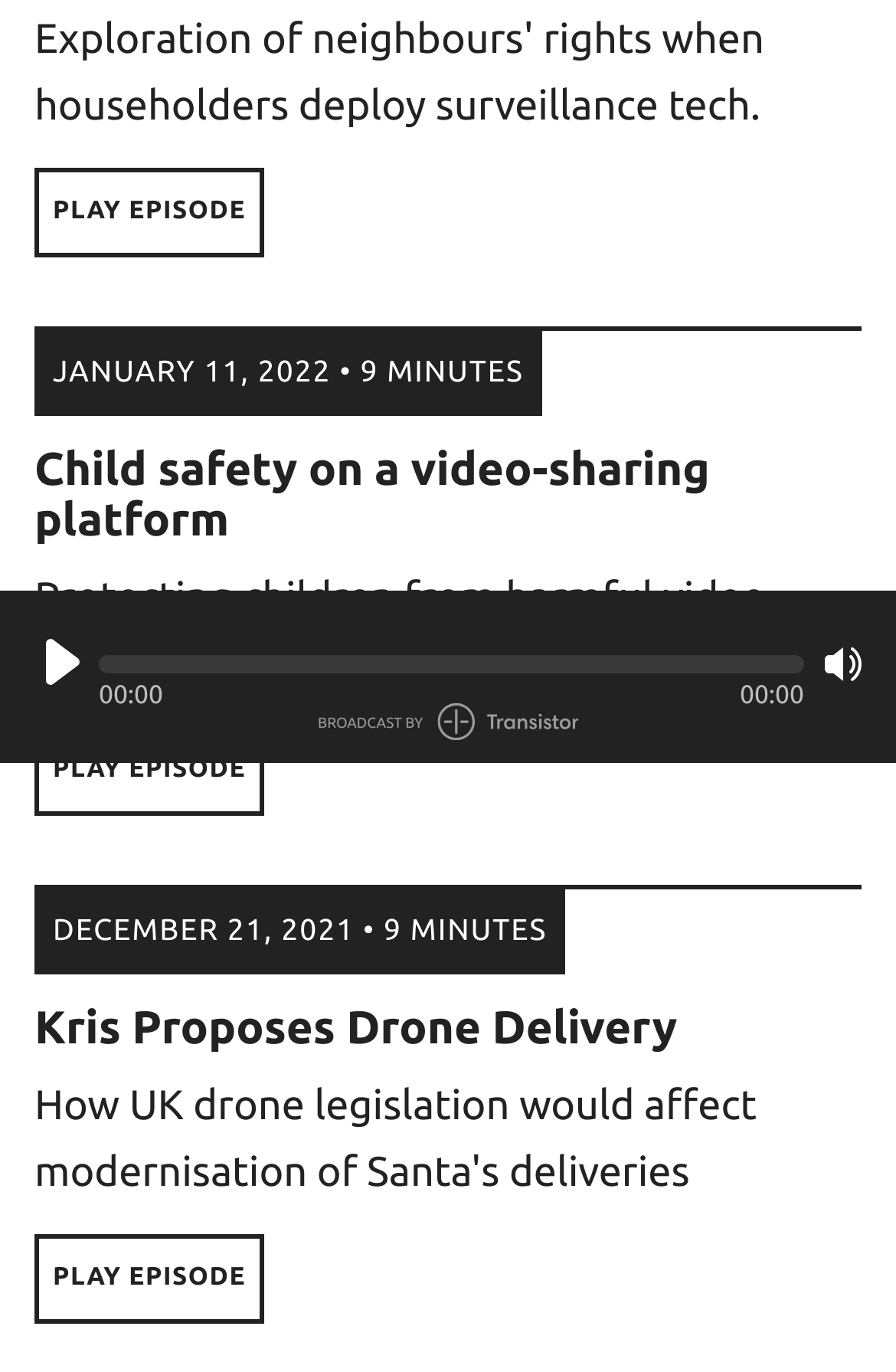Locate the UI element that matches the description parent_node: 00:00 title="Seek within Episode" in the webpage screenshot. Return the bounding box coordinates in the format (top-left x, top-left y, bottom-right x, bottom-right y), with values ranging from 0 to 1.

[0.11, 0.477, 0.897, 0.491]